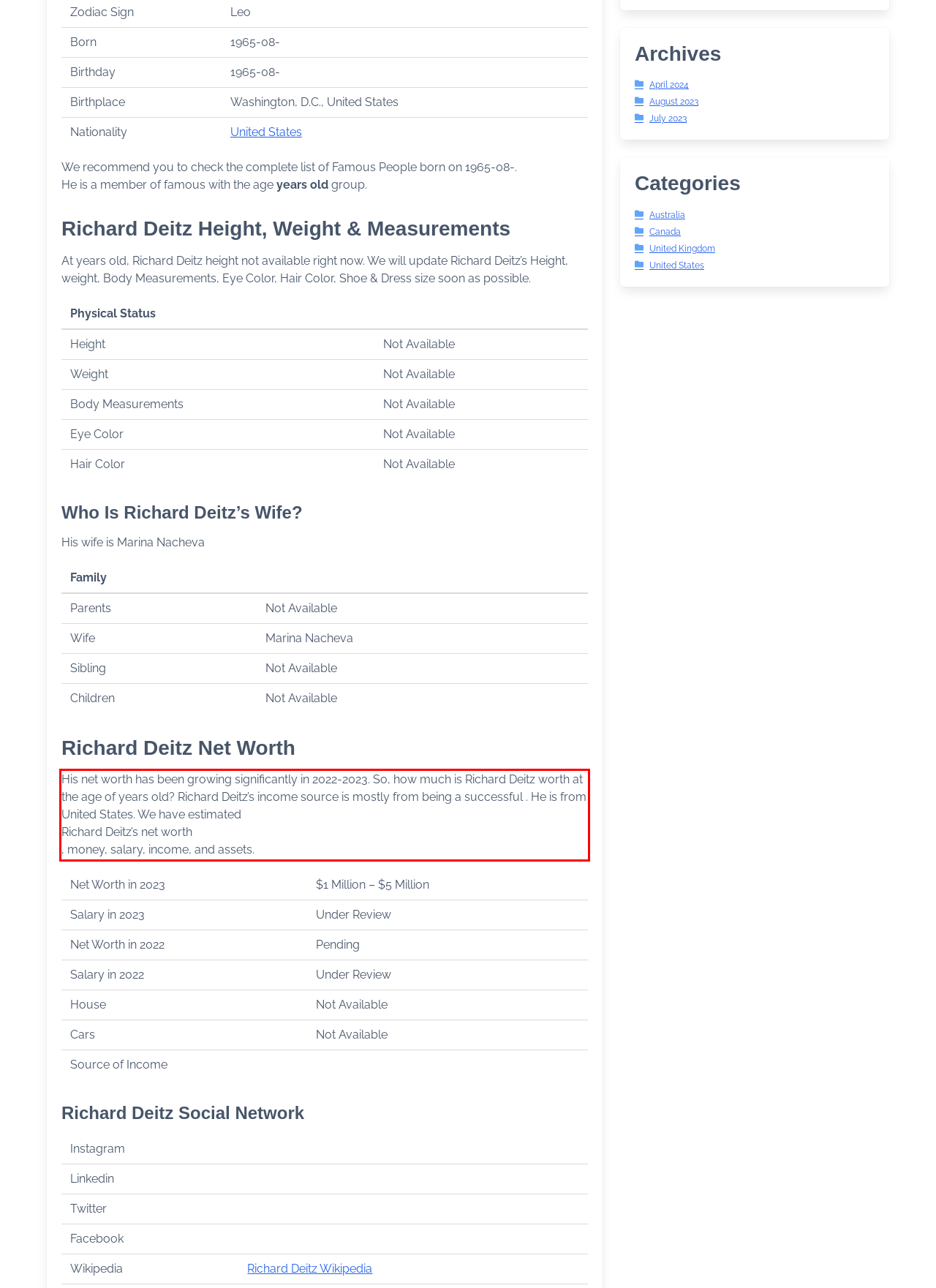You are provided with a webpage screenshot that includes a red rectangle bounding box. Extract the text content from within the bounding box using OCR.

His net worth has been growing significantly in 2022-2023. So, how much is Richard Deitz worth at the age of years old? Richard Deitz’s income source is mostly from being a successful . He is from United States. We have estimated Richard Deitz’s net worth , money, salary, income, and assets.